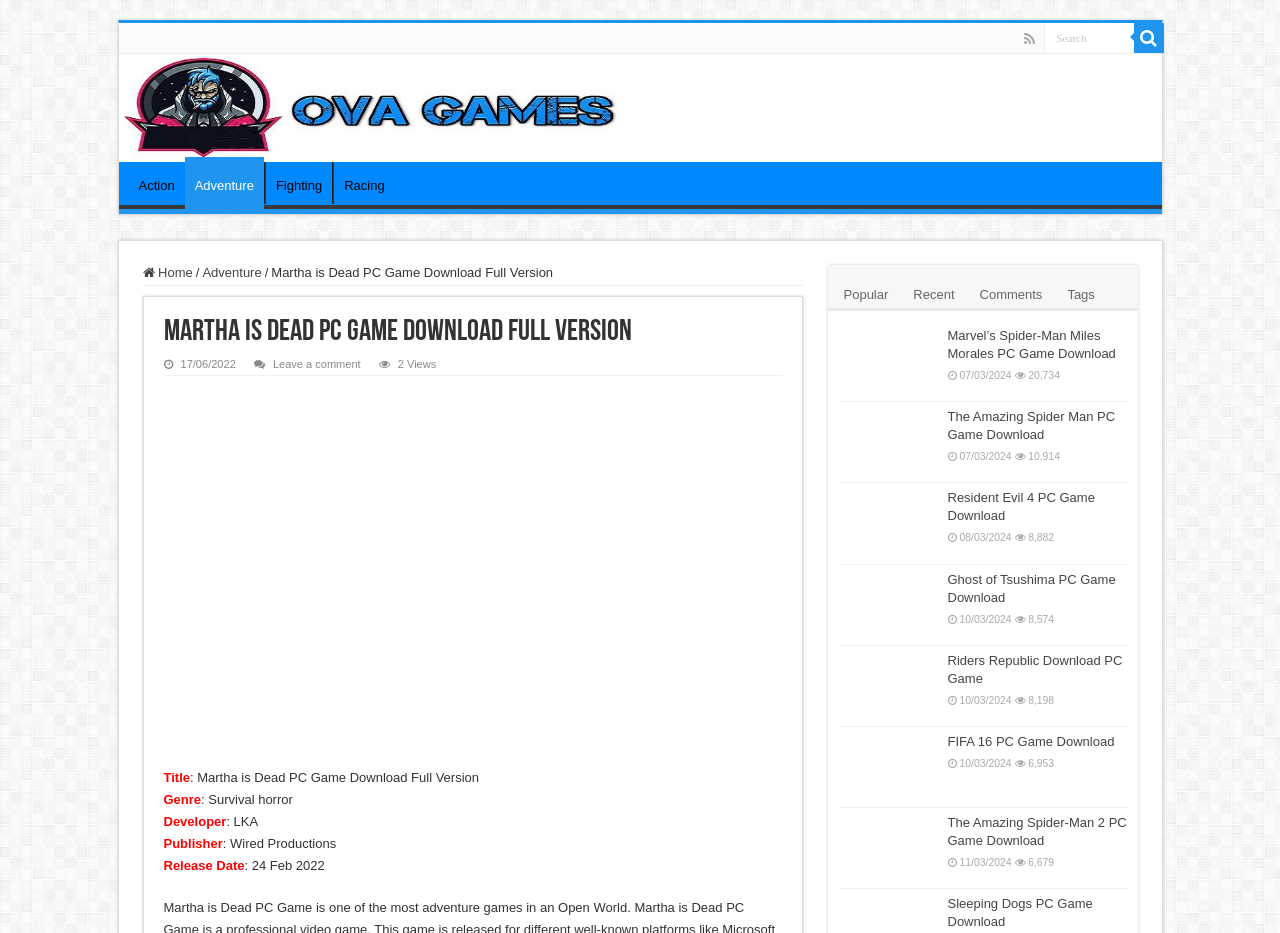Please mark the clickable region by giving the bounding box coordinates needed to complete this instruction: "Search for a game".

[0.815, 0.025, 0.886, 0.056]